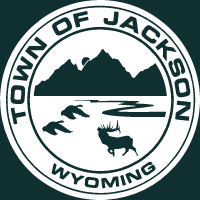Explain the image thoroughly, mentioning every notable detail.

The image features the official logo of the Town of Jackson, Wyoming. Central to the design is a stylized depiction of the majestic Teton mountains, which symbolize the natural beauty and outdoor opportunities surrounding the area. Below the mountains, a winding river flows gracefully, while silhouettes of flying birds accentuate the sense of freedom and wildlife prevalent in the region. Prominently displayed within the circular emblem are the words "TOWN OF JACKSON" at the top, arched along the curve, and "WYOMING" at the bottom, creating a sense of unity in the design. This logo reflects the town's rich history and its commitment to preserving the stunning landscapes that attract visitors to this charming municipality.